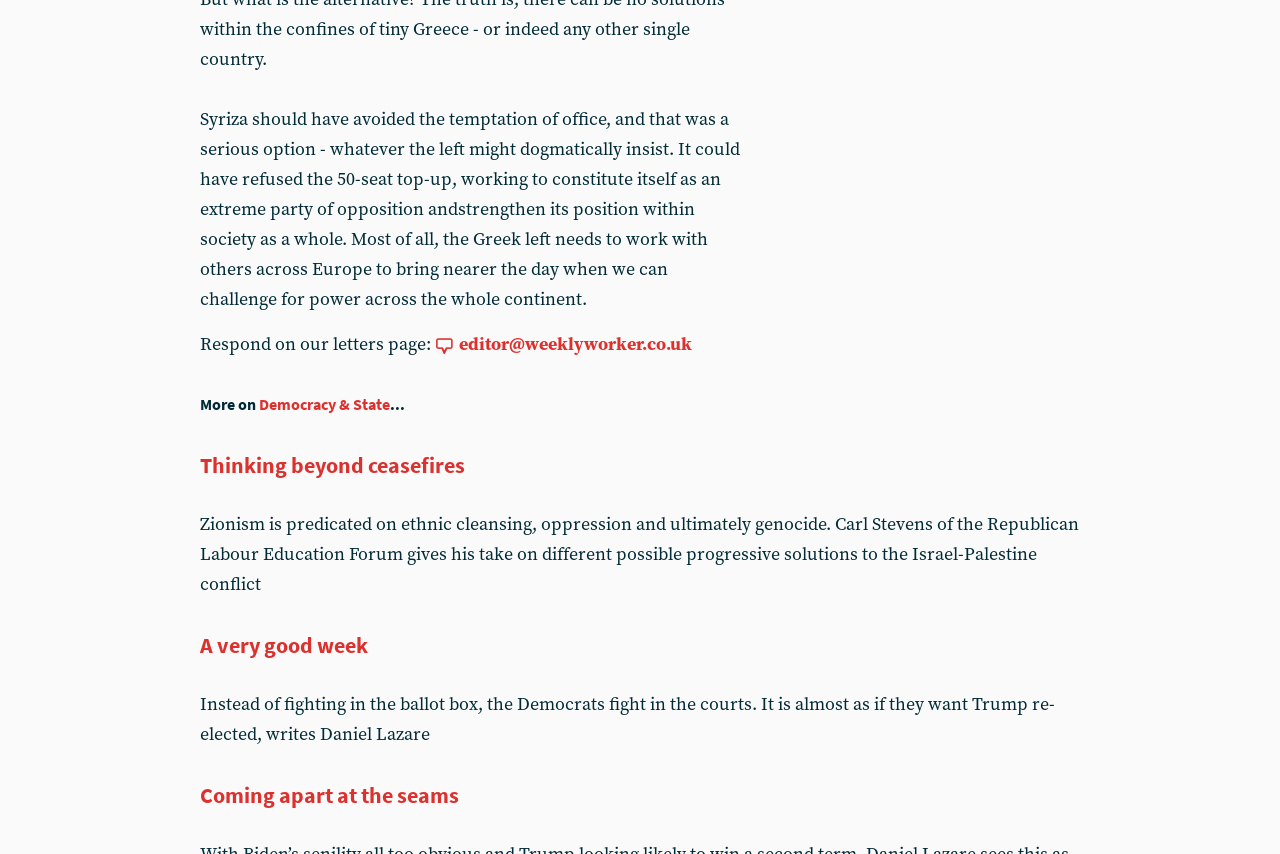What is the topic of the article with the link 'Thinking beyond ceasefires'?
Using the picture, provide a one-word or short phrase answer.

Thinking beyond ceasefires